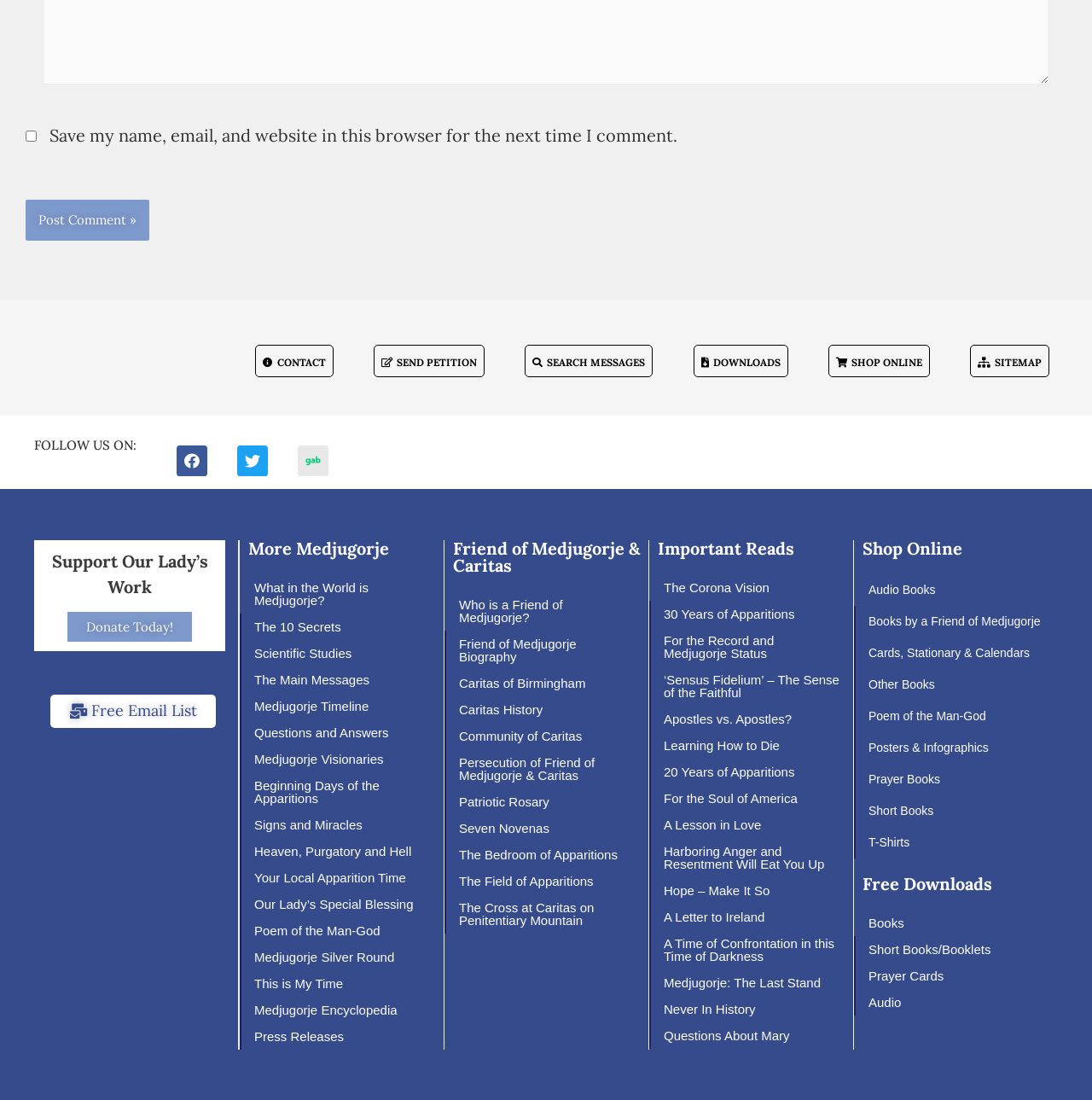Pinpoint the bounding box coordinates of the element to be clicked to execute the instruction: "Donate Today!".

[0.07, 0.565, 0.168, 0.592]